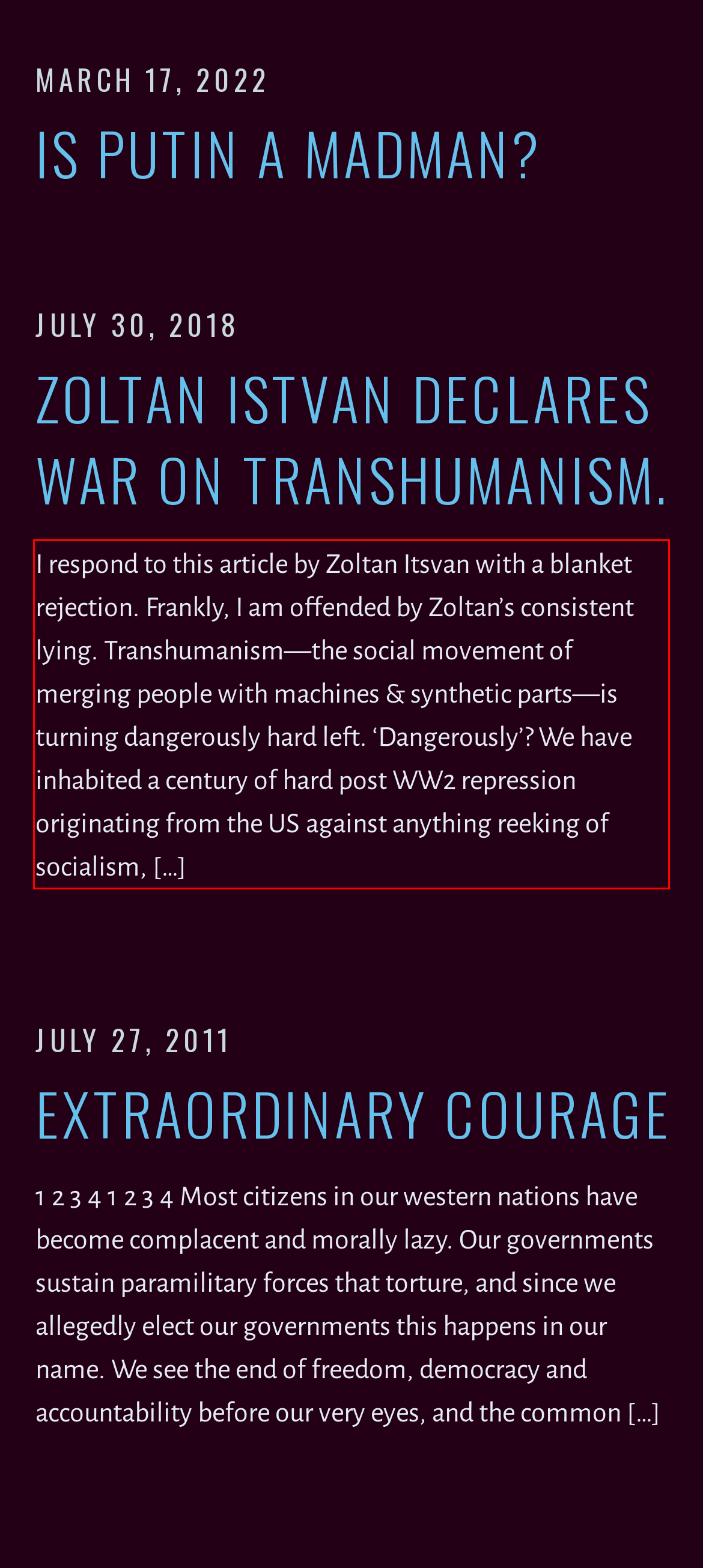Using the provided webpage screenshot, recognize the text content in the area marked by the red bounding box.

I respond to this article by Zoltan Itsvan with a blanket rejection. Frankly, I am offended by Zoltan’s consistent lying. Transhumanism—the social movement of merging people with machines & synthetic parts—is turning dangerously hard left. ‘Dangerously’? We have inhabited a century of hard post WW2 repression originating from the US against anything reeking of socialism, […]